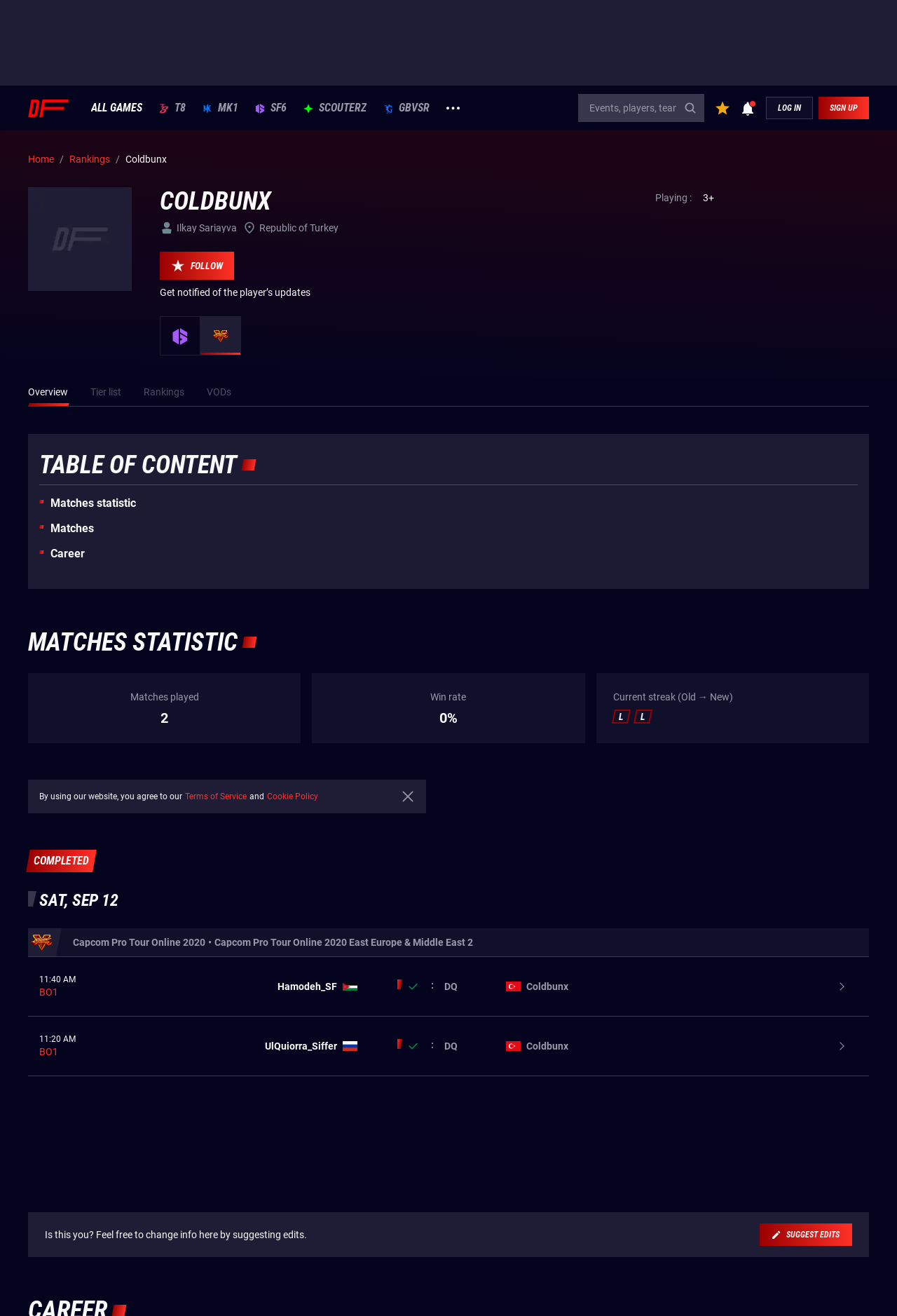Please locate the bounding box coordinates of the element's region that needs to be clicked to follow the instruction: "Go to the Matches statistic page". The bounding box coordinates should be provided as four float numbers between 0 and 1, i.e., [left, top, right, bottom].

[0.044, 0.377, 0.152, 0.388]